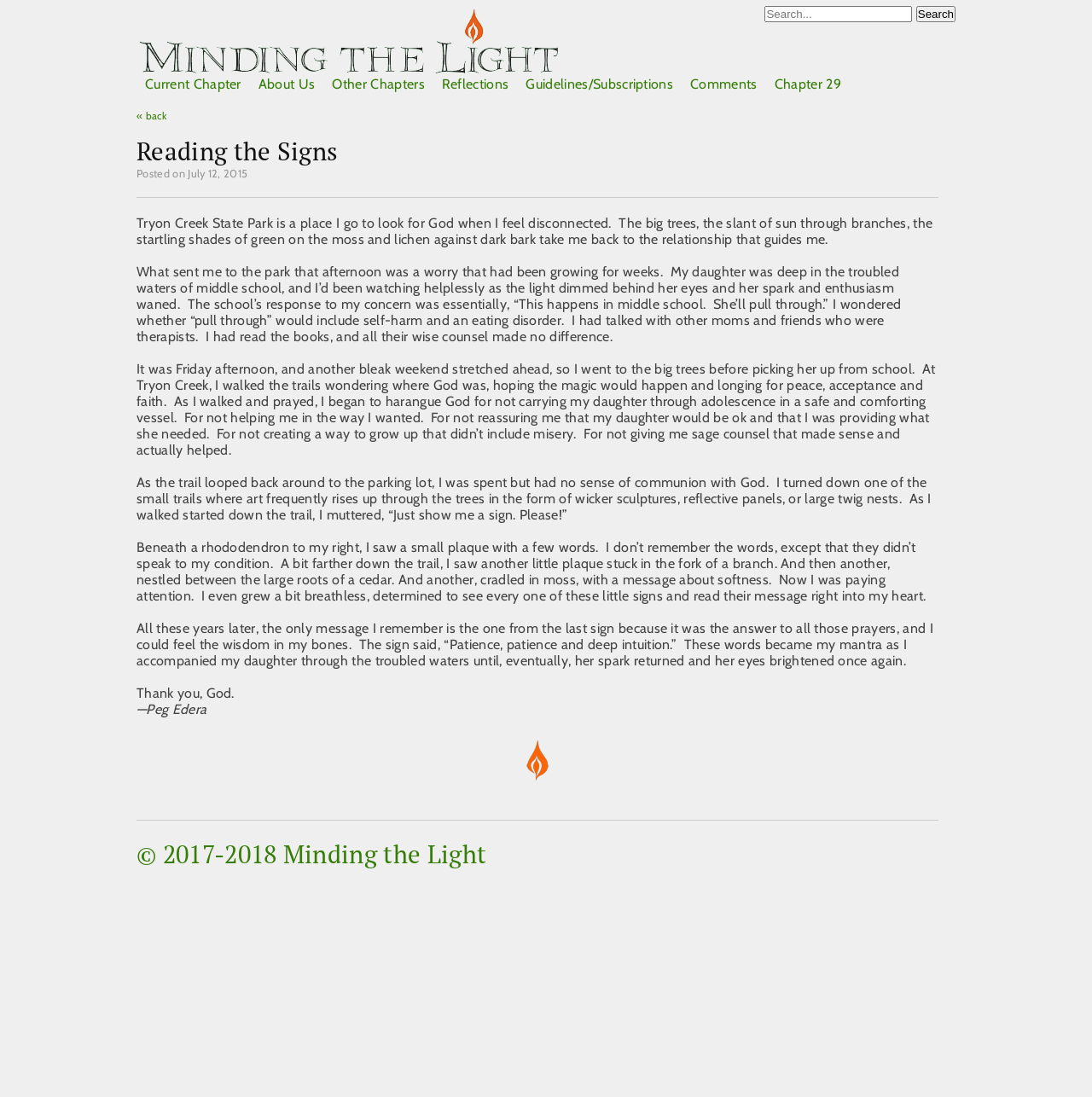Please specify the bounding box coordinates of the clickable region necessary for completing the following instruction: "Search for something". The coordinates must consist of four float numbers between 0 and 1, i.e., [left, top, right, bottom].

[0.7, 0.005, 0.835, 0.02]